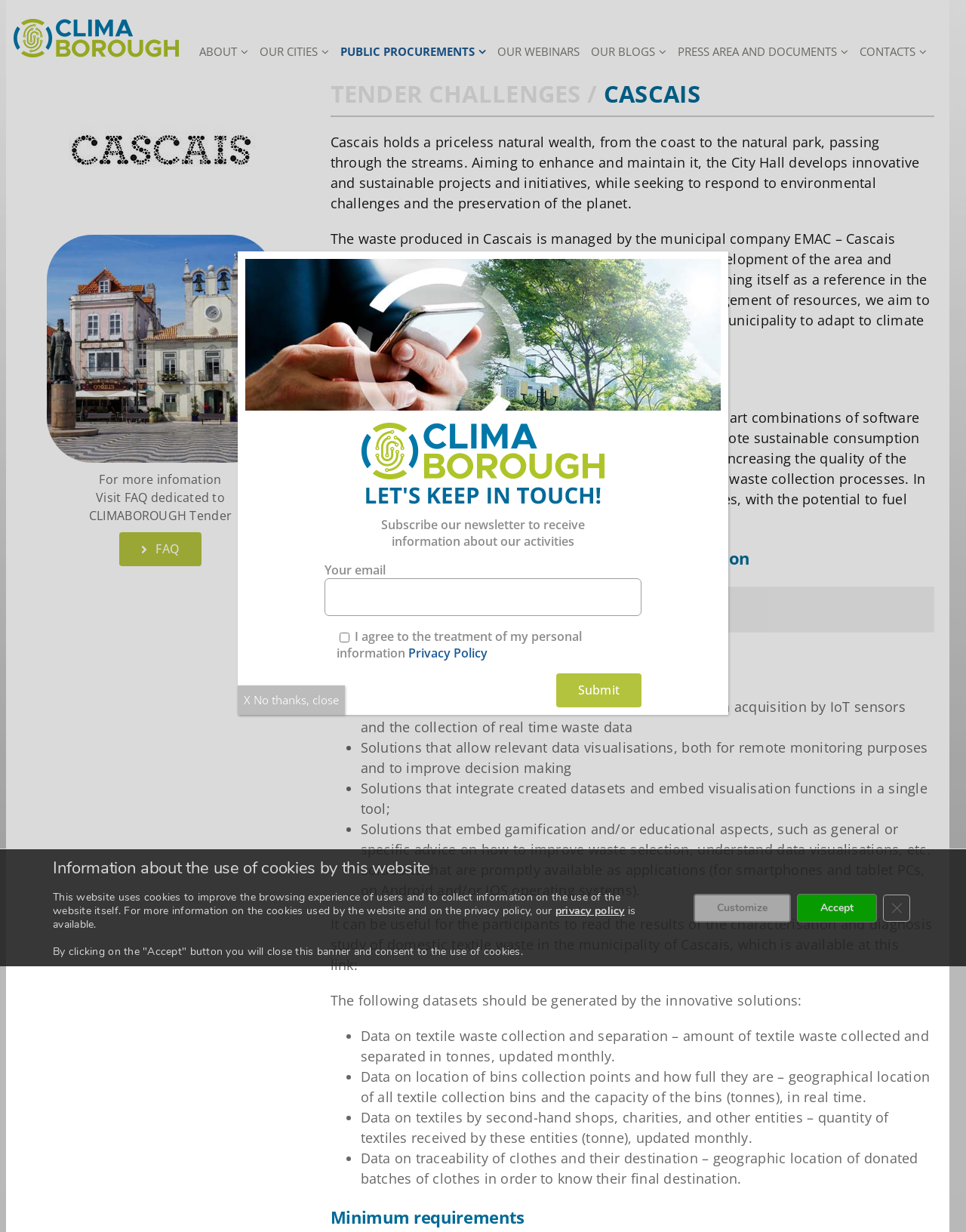Calculate the bounding box coordinates of the UI element given the description: "Open to read".

[0.343, 0.477, 0.966, 0.513]